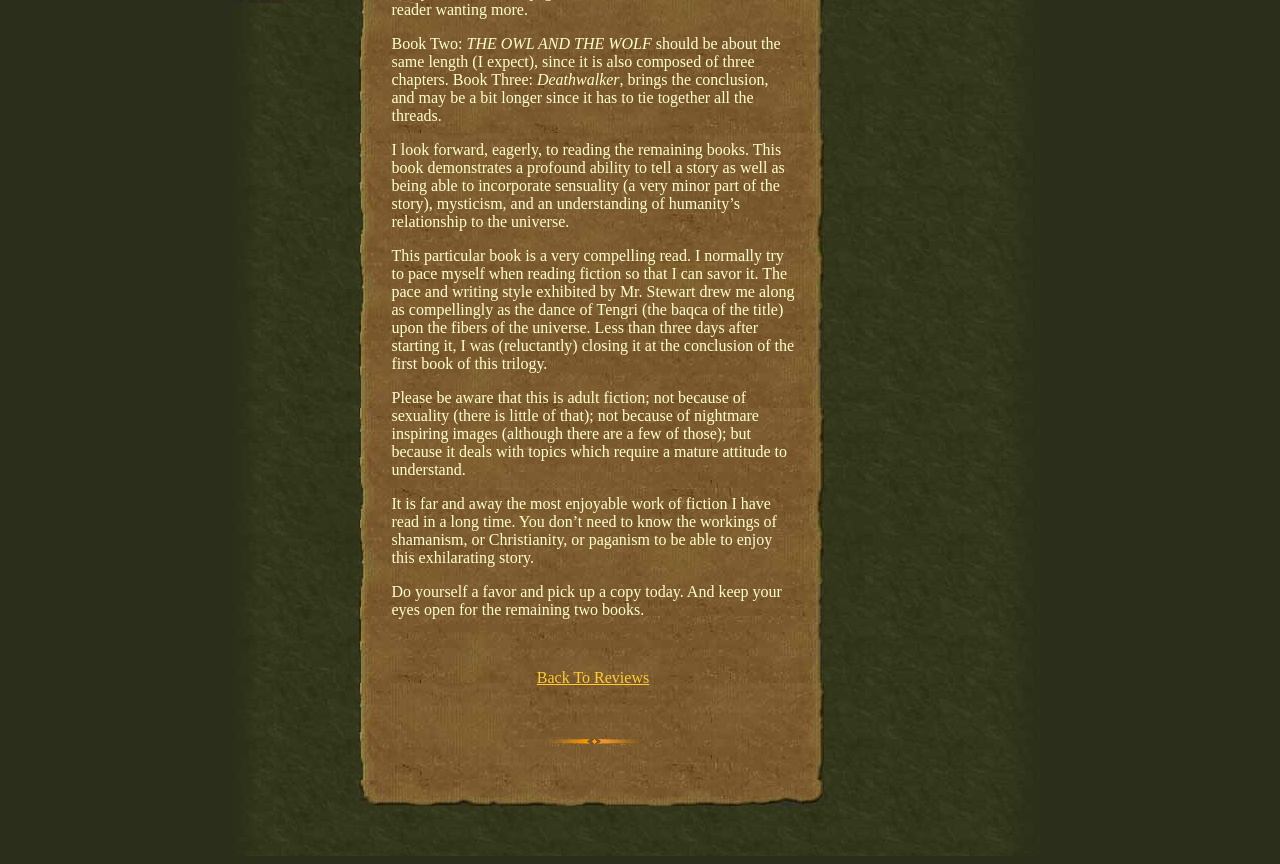Given the webpage screenshot, identify the bounding box of the UI element that matches this description: "Back To Reviews".

[0.419, 0.774, 0.507, 0.794]